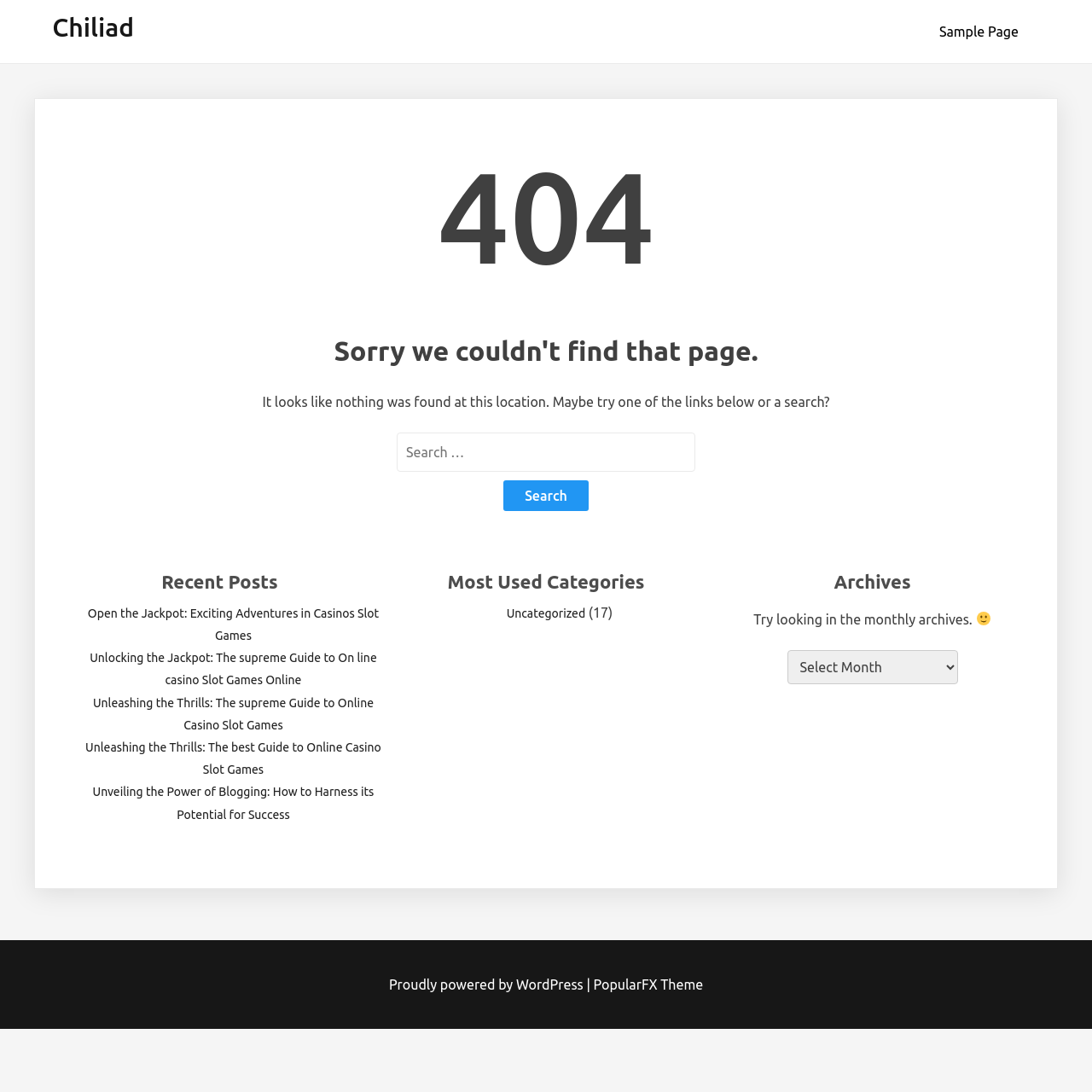Using the webpage screenshot, find the UI element described by Uncategorized. Provide the bounding box coordinates in the format (top-left x, top-left y, bottom-right x, bottom-right y), ensuring all values are floating point numbers between 0 and 1.

[0.464, 0.555, 0.536, 0.568]